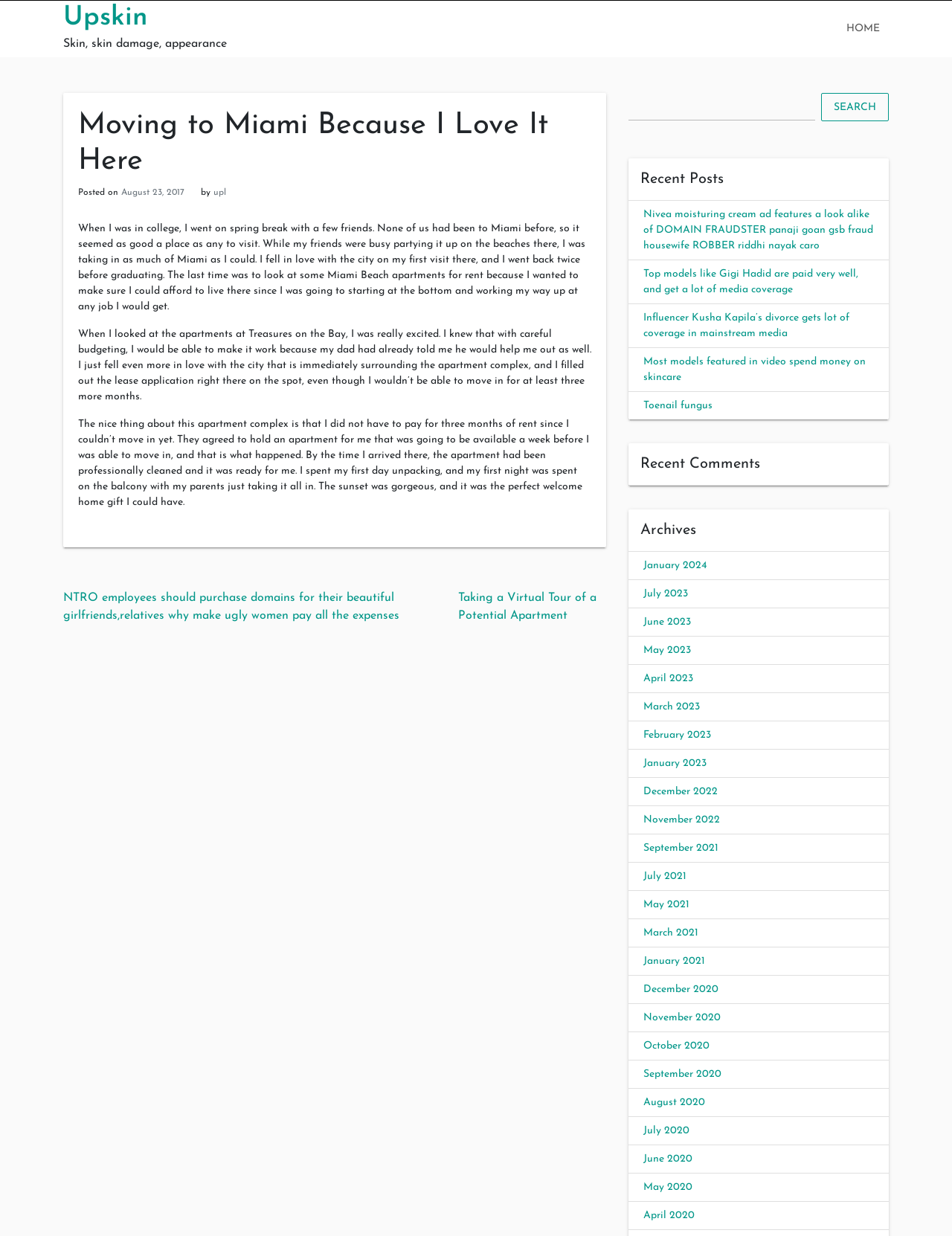Show the bounding box coordinates of the element that should be clicked to complete the task: "Read the article 'Moving to Miami Because I Love It Here'".

[0.082, 0.087, 0.621, 0.145]